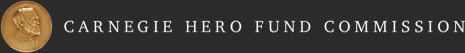Thoroughly describe the content and context of the image.

The image features the emblem of the Carnegie Hero Fund Commission, a prestigious organization dedicated to recognizing acts of heroism in the United States and Canada. The logo prominently displays a gold medal featuring the likeness of Andrew Carnegie, the founder of the fund. The accompanying text "CARNEGIE HERO FUND COMMISSION" is elegantly rendered in a refined typeface, emphasizing the commission's commitment to honoring heroic individuals who risk their lives to save others. This emblem represents not only the legacy of Carnegie but also the valor and selflessness of the heroes it celebrates.